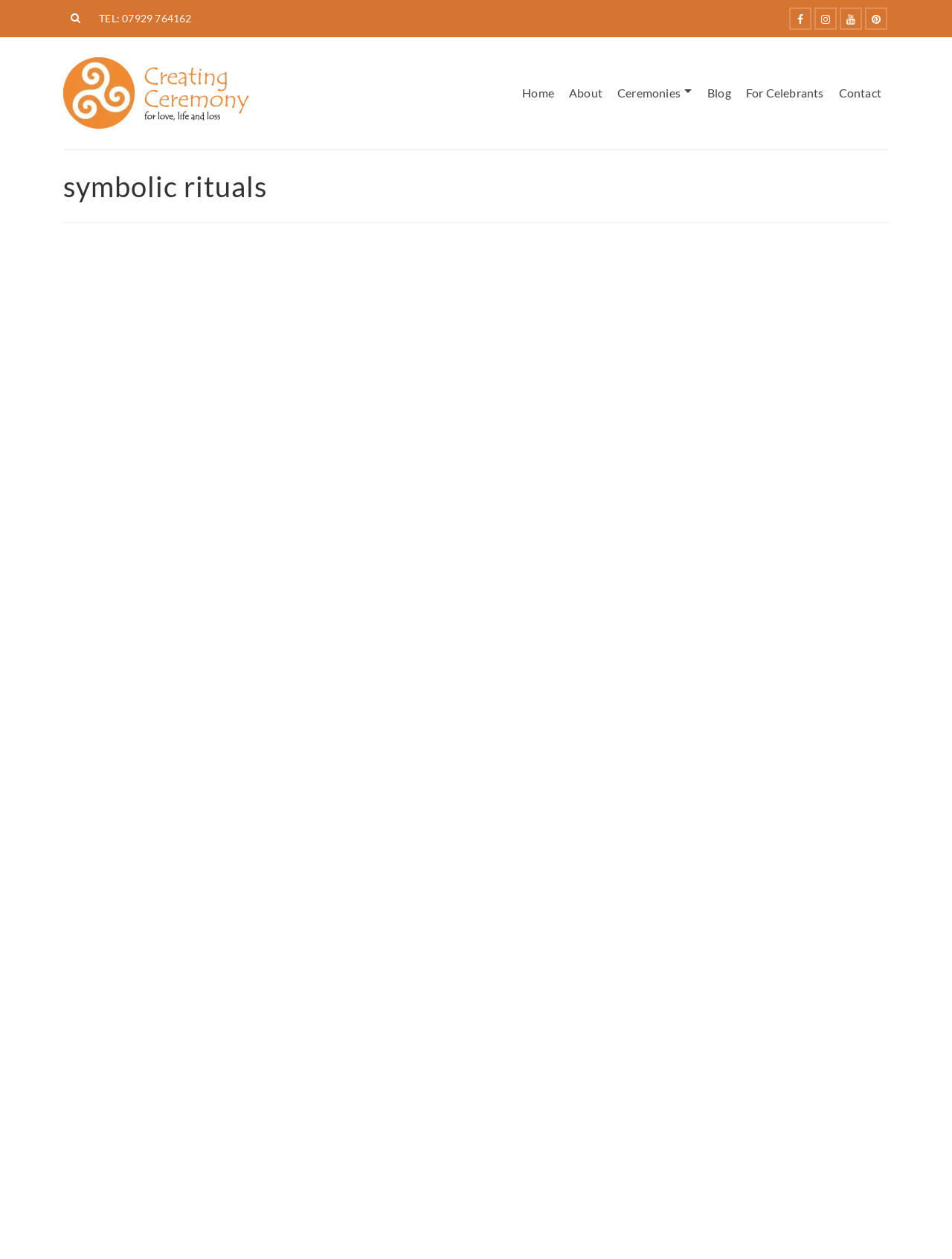Please study the image and answer the question comprehensively:
What is the category of the 'Cocktail ceremony' article?

The 'Cocktail ceremony' article is categorized under weddings, as indicated by the link 'WEDDINGS' below the article heading. This suggests that the cocktail ceremony is a type of ceremony or ritual that is commonly performed during wedding celebrations.